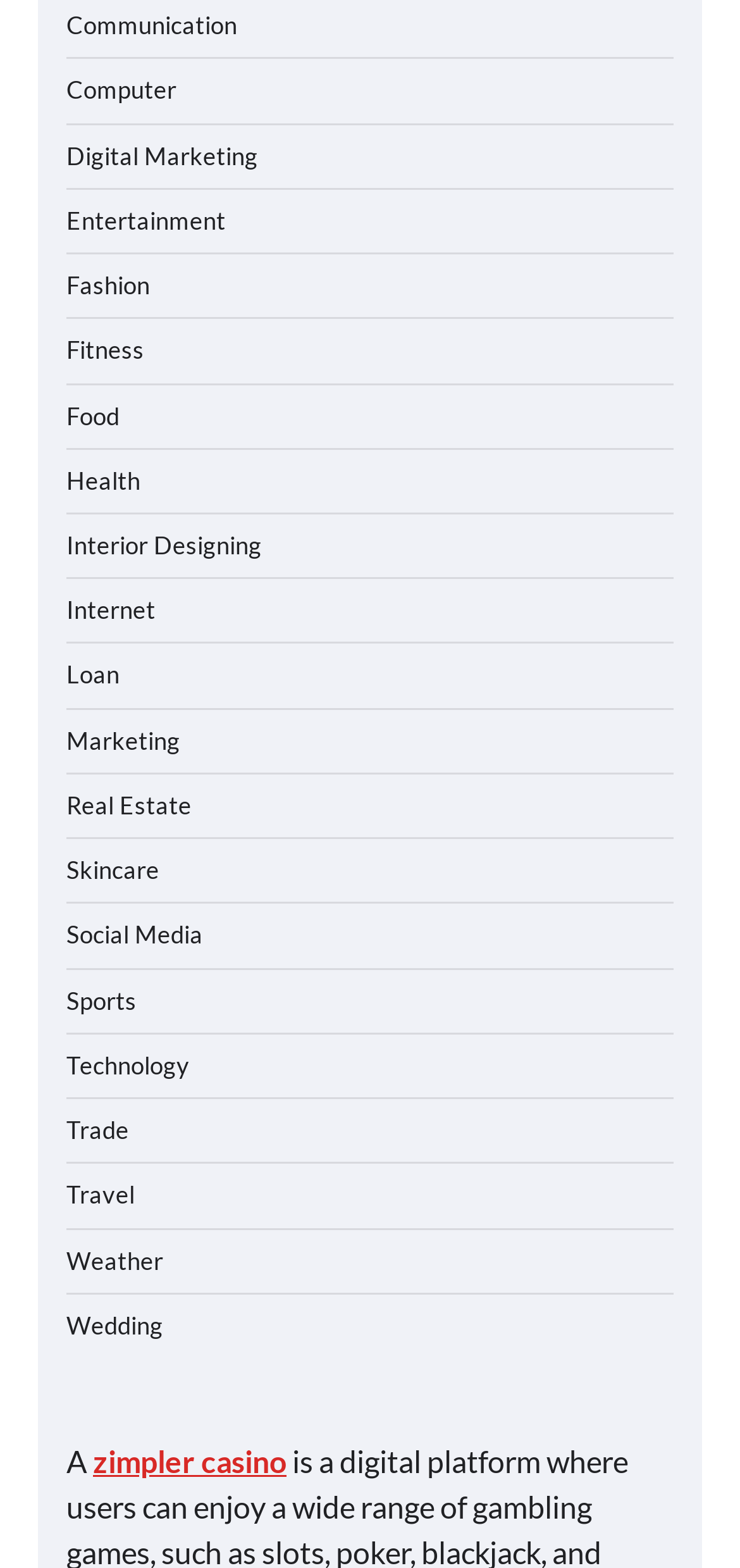How many categories are listed?
Examine the screenshot and reply with a single word or phrase.

23